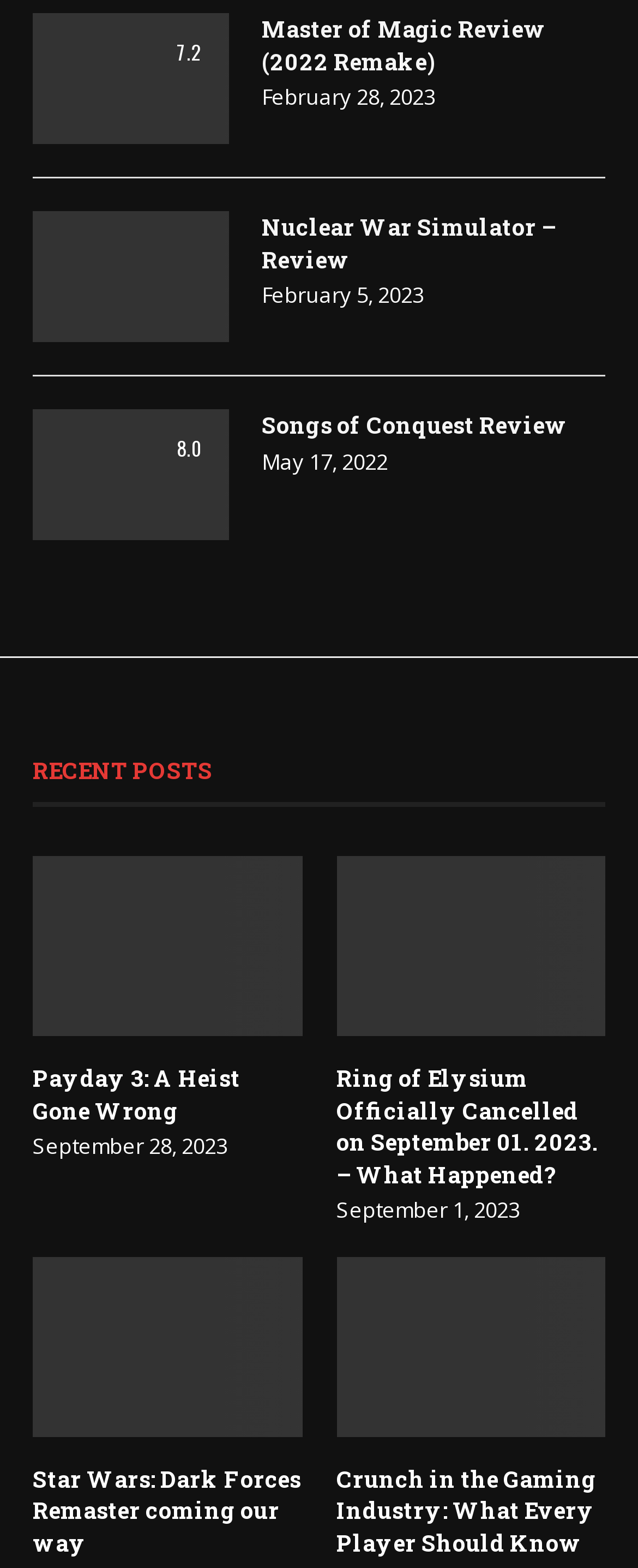Please find the bounding box coordinates of the clickable region needed to complete the following instruction: "Read Star Wars: Dark Forces Remaster news". The bounding box coordinates must consist of four float numbers between 0 and 1, i.e., [left, top, right, bottom].

[0.051, 0.826, 0.473, 0.94]